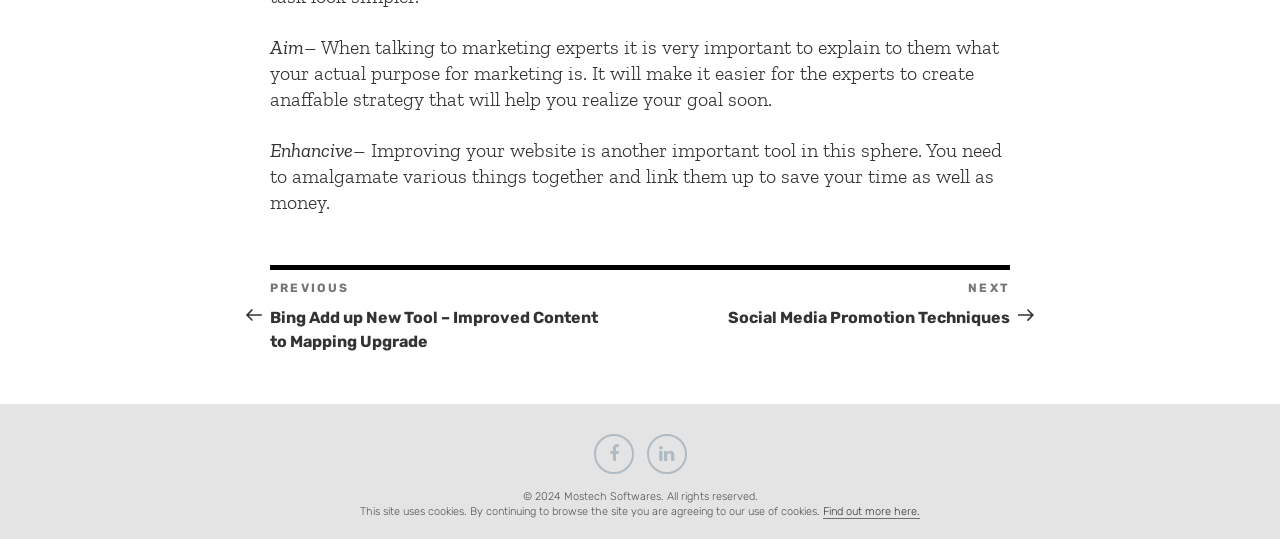What is the navigation section about?
Answer the question with as much detail as you can, using the image as a reference.

The navigation section is about posts, as indicated by the text 'Posts' and the links 'Previous Post' and 'Next Post' within that section.